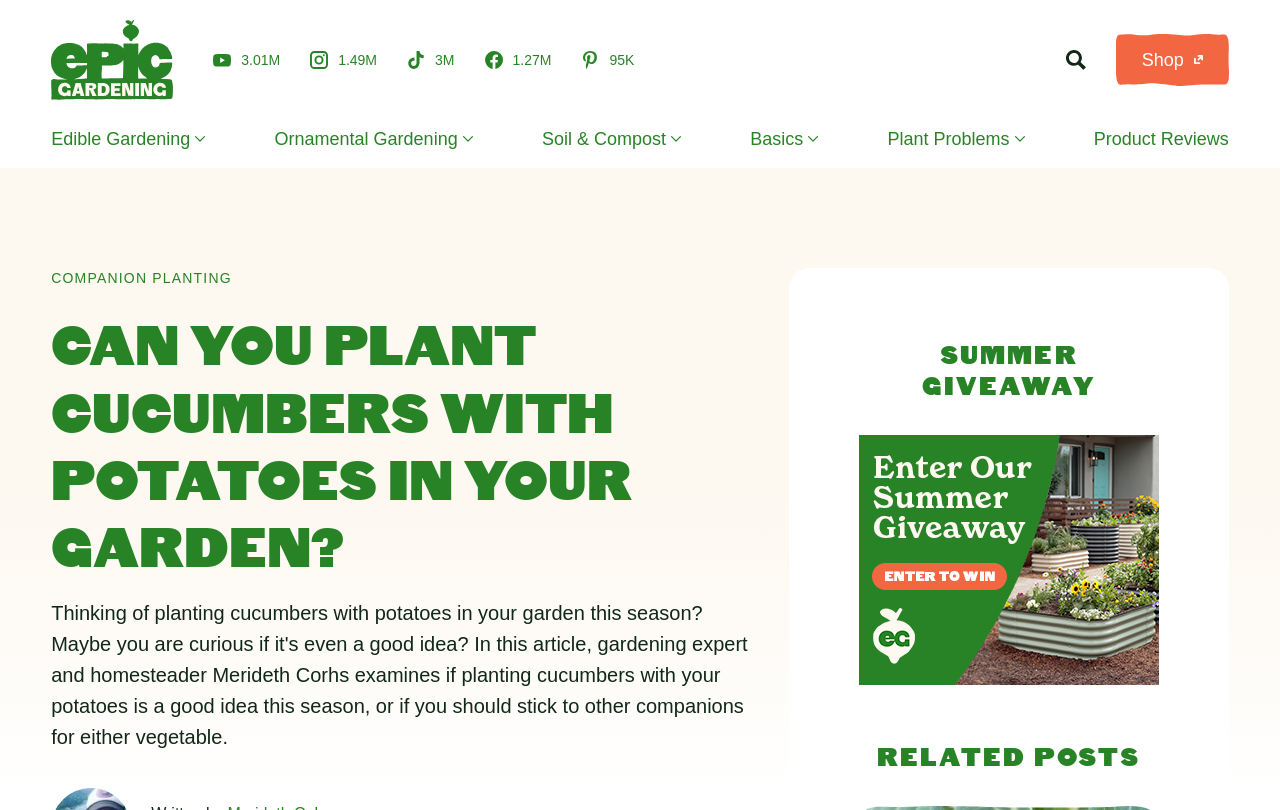Please analyze the image and give a detailed answer to the question:
What is the title of the main article?

The main article's title is 'Can You Plant Cucumbers With Potatoes in Your Garden?', which suggests that the article will discuss the feasibility of planting cucumbers and potatoes together in a garden.